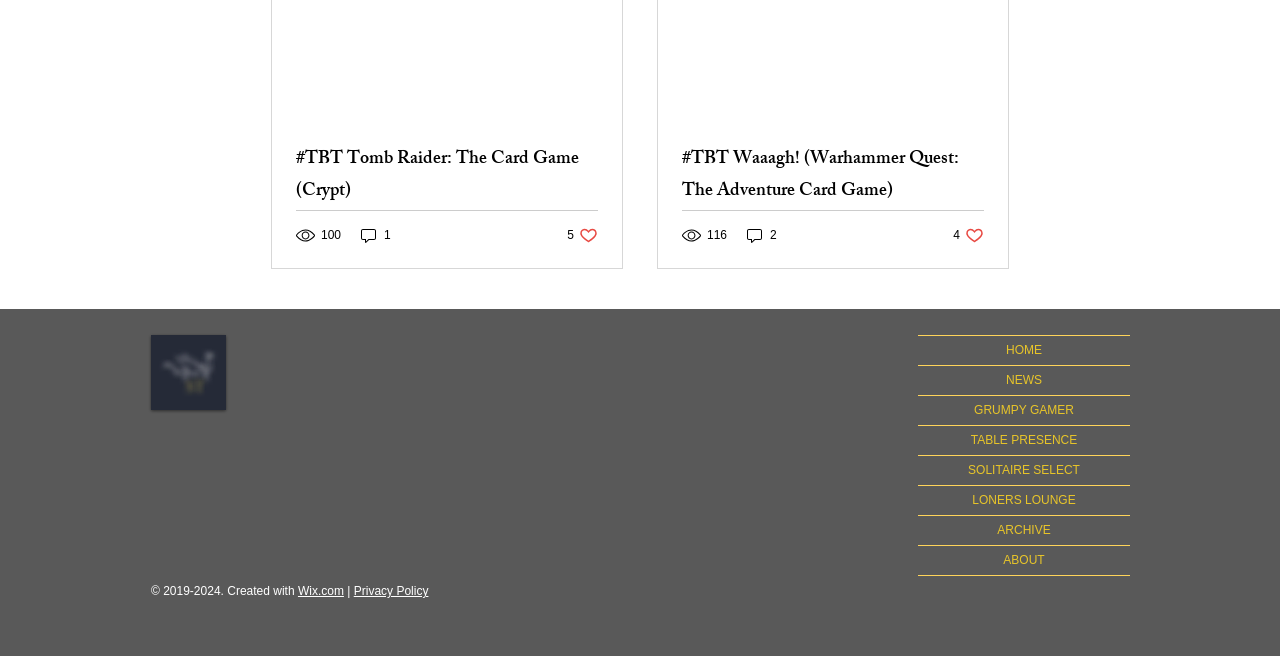Can you provide the bounding box coordinates for the element that should be clicked to implement the instruction: "Navigate to NEWS page"?

[0.717, 0.558, 0.883, 0.602]